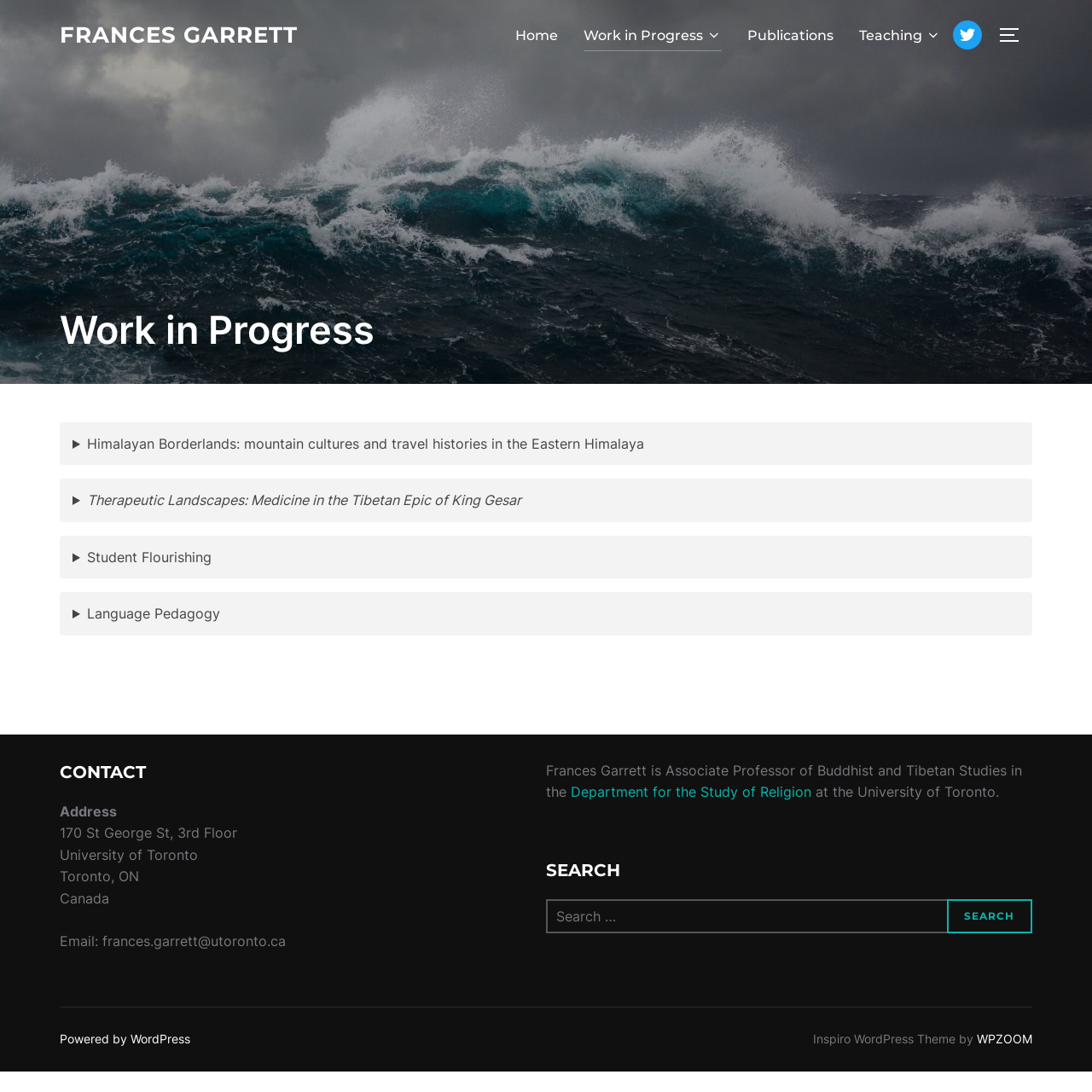Find the bounding box coordinates for the element that must be clicked to complete the instruction: "View Annie Madonia's profile". The coordinates should be four float numbers between 0 and 1, indicated as [left, top, right, bottom].

None